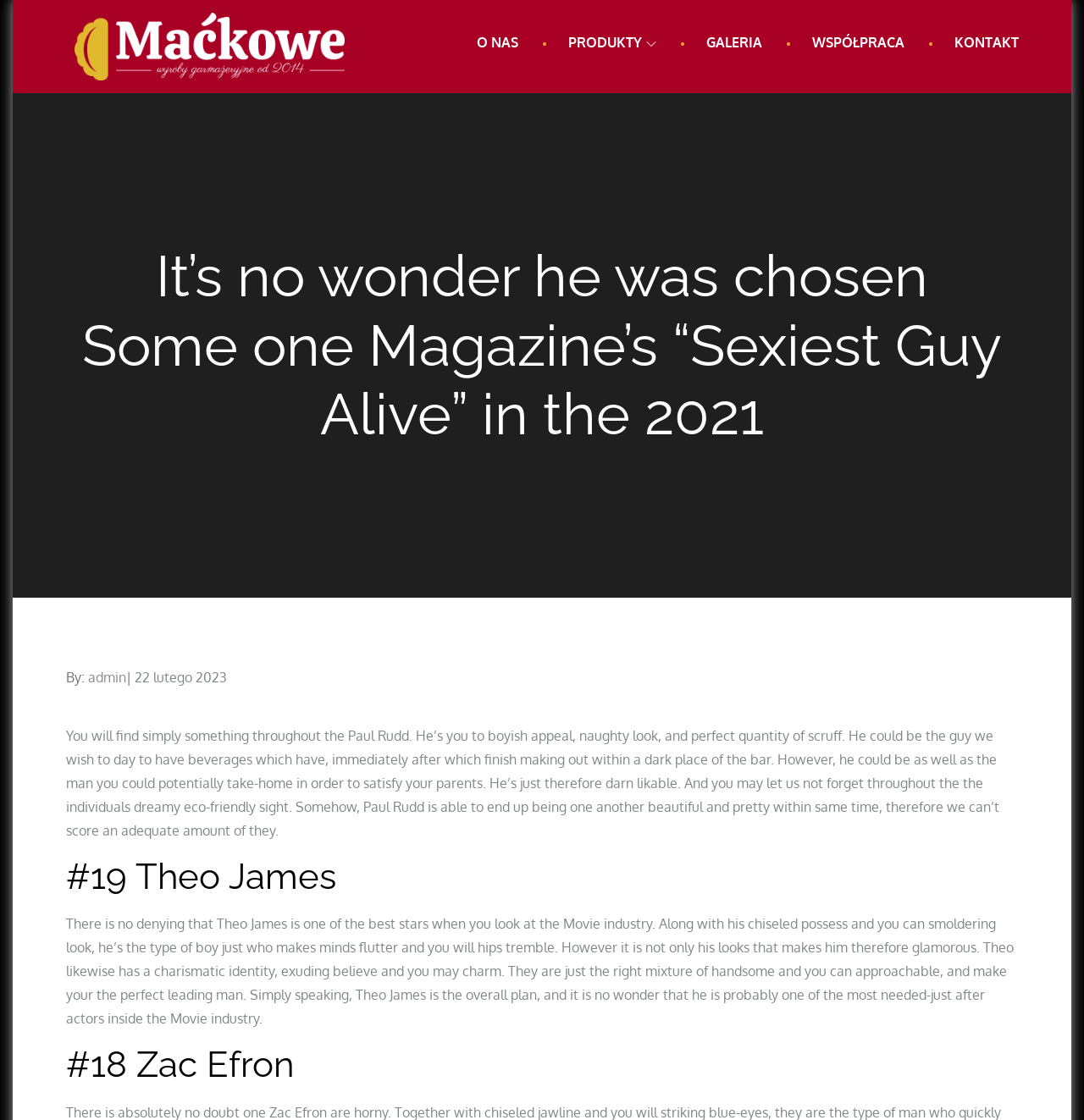Please find the bounding box coordinates of the element that must be clicked to perform the given instruction: "Write your email". The coordinates should be four float numbers from 0 to 1, i.e., [left, top, right, bottom].

None